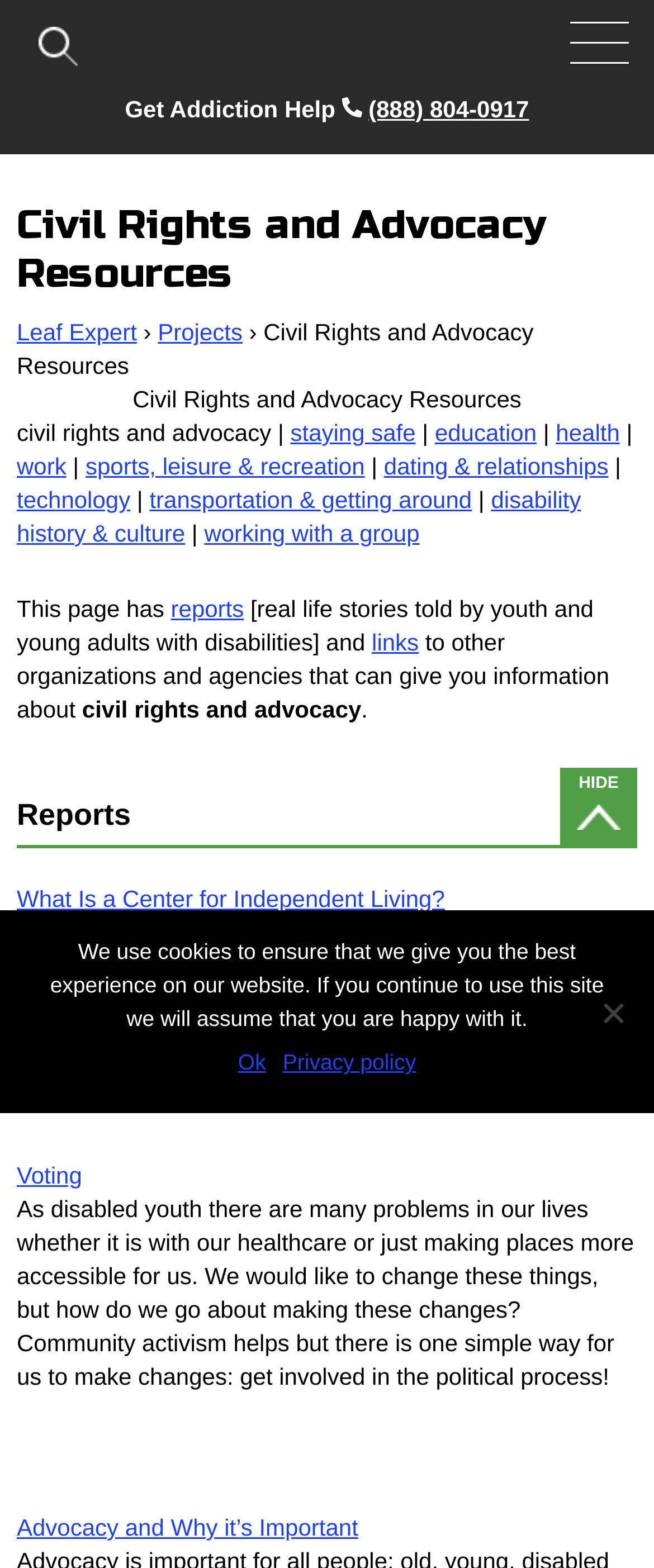Please specify the coordinates of the bounding box for the element that should be clicked to carry out this instruction: "Visit the 'Leaf Expert' page". The coordinates must be four float numbers between 0 and 1, formatted as [left, top, right, bottom].

[0.026, 0.203, 0.209, 0.22]